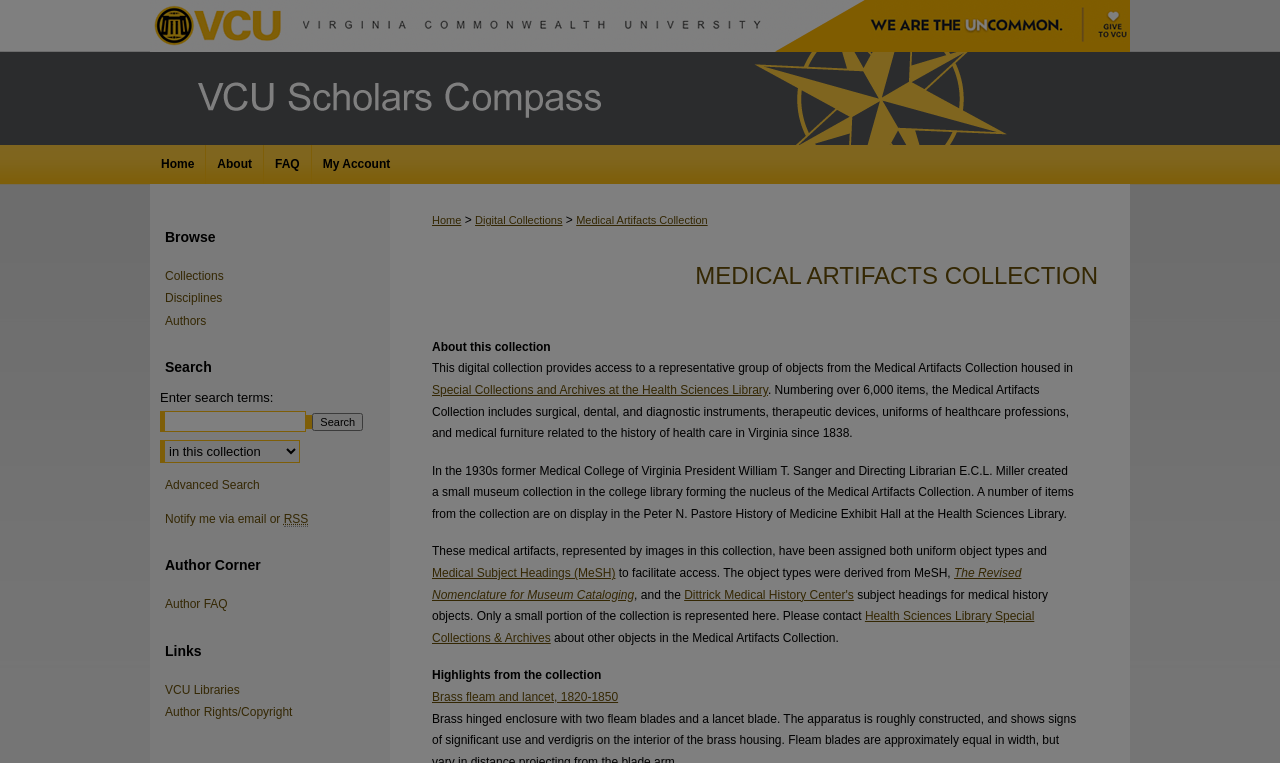Determine the bounding box coordinates of the region that needs to be clicked to achieve the task: "learn about the company".

None